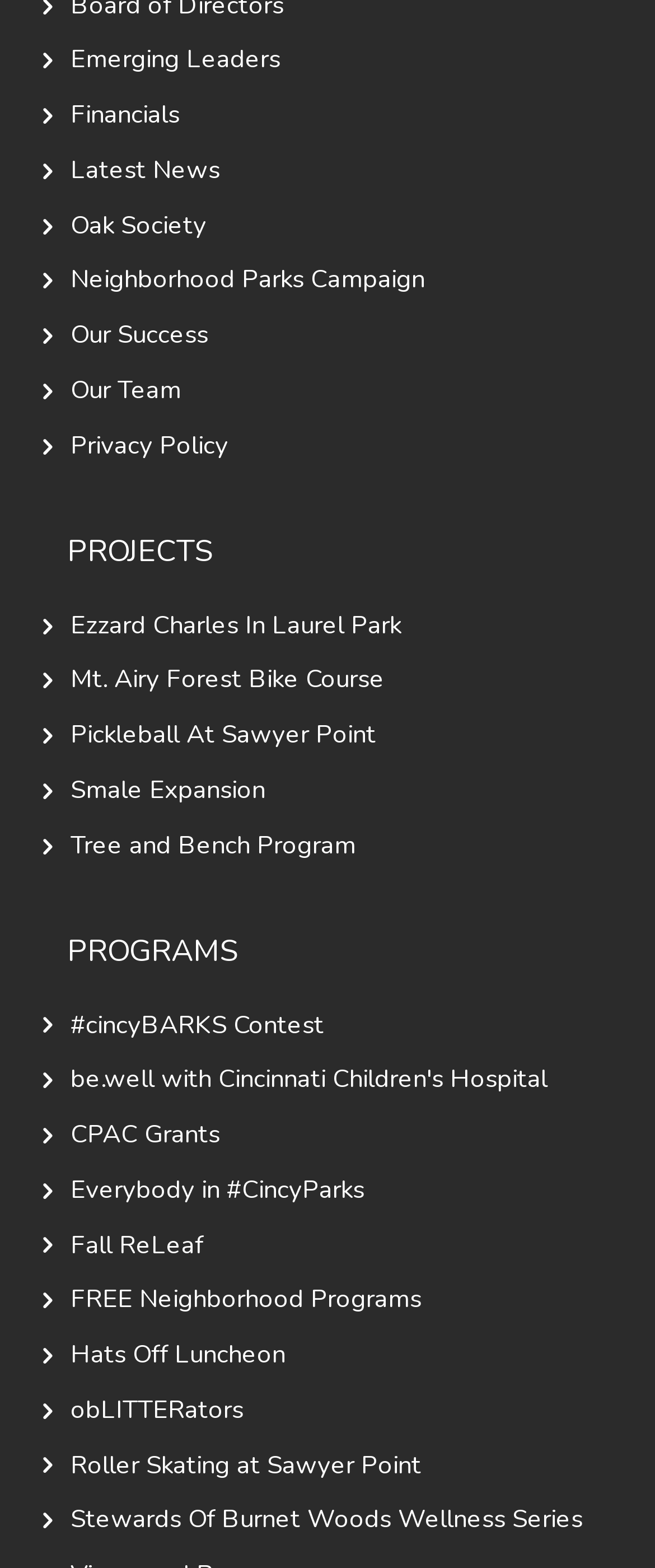Identify the bounding box coordinates of the section to be clicked to complete the task described by the following instruction: "Explore PROJECTS". The coordinates should be four float numbers between 0 and 1, formatted as [left, top, right, bottom].

[0.103, 0.339, 0.949, 0.366]